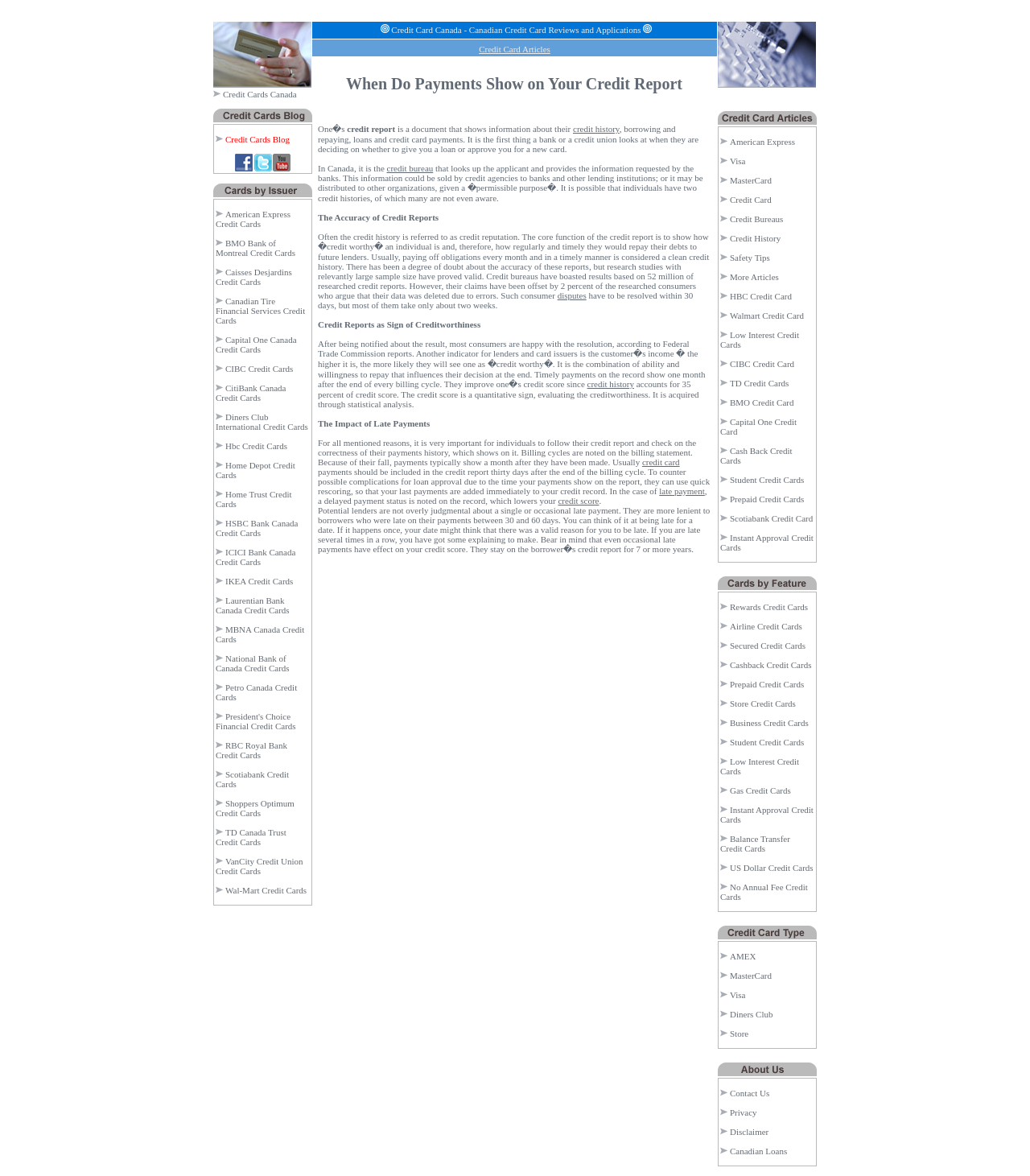Bounding box coordinates are specified in the format (top-left x, top-left y, bottom-right x, bottom-right y). All values are floating point numbers bounded between 0 and 1. Please provide the bounding box coordinate of the region this sentence describes: MasterCard

[0.709, 0.825, 0.749, 0.834]